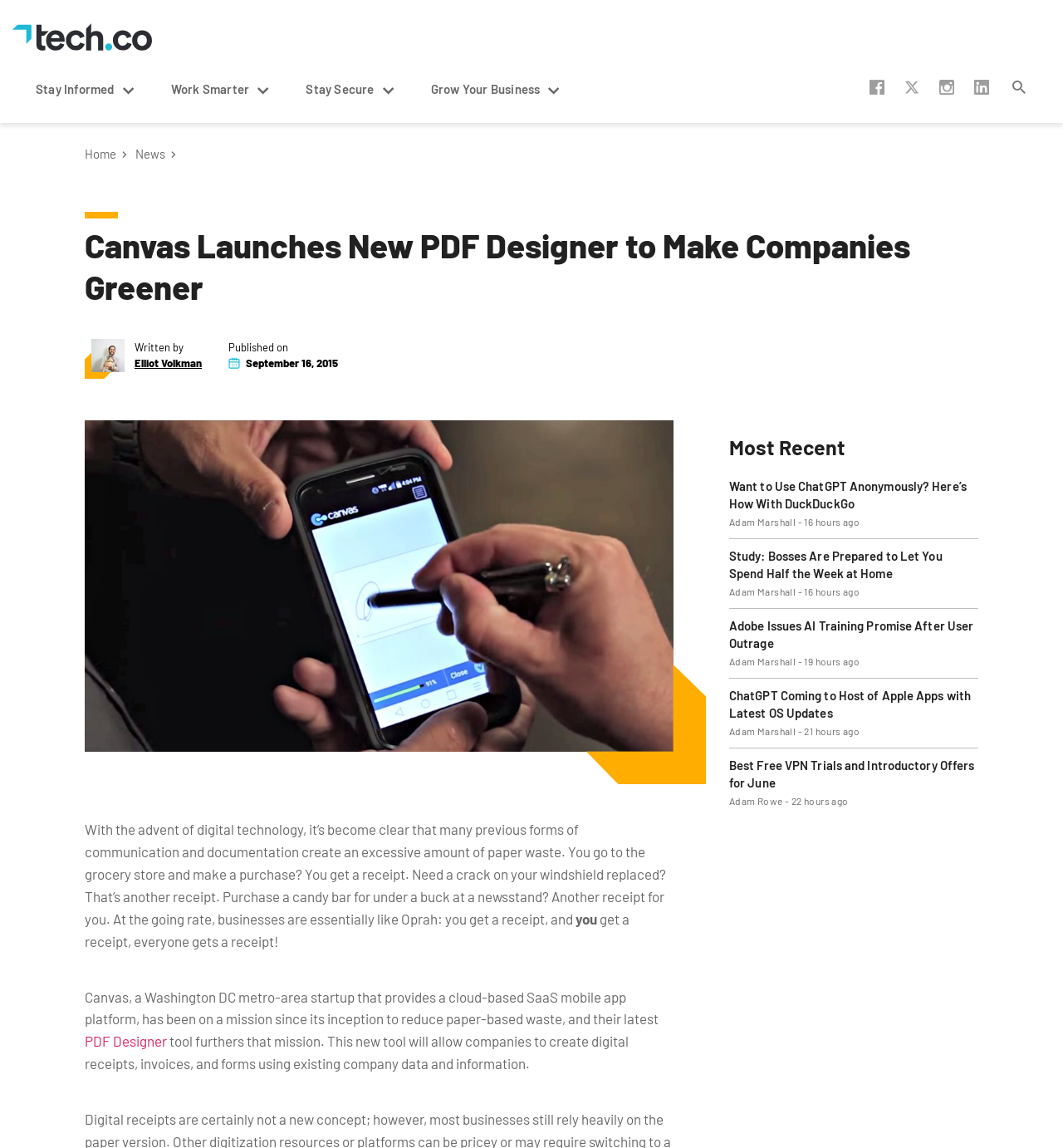Provide the bounding box coordinates of the area you need to click to execute the following instruction: "Click the 'PDF Designer' link".

[0.08, 0.9, 0.157, 0.914]